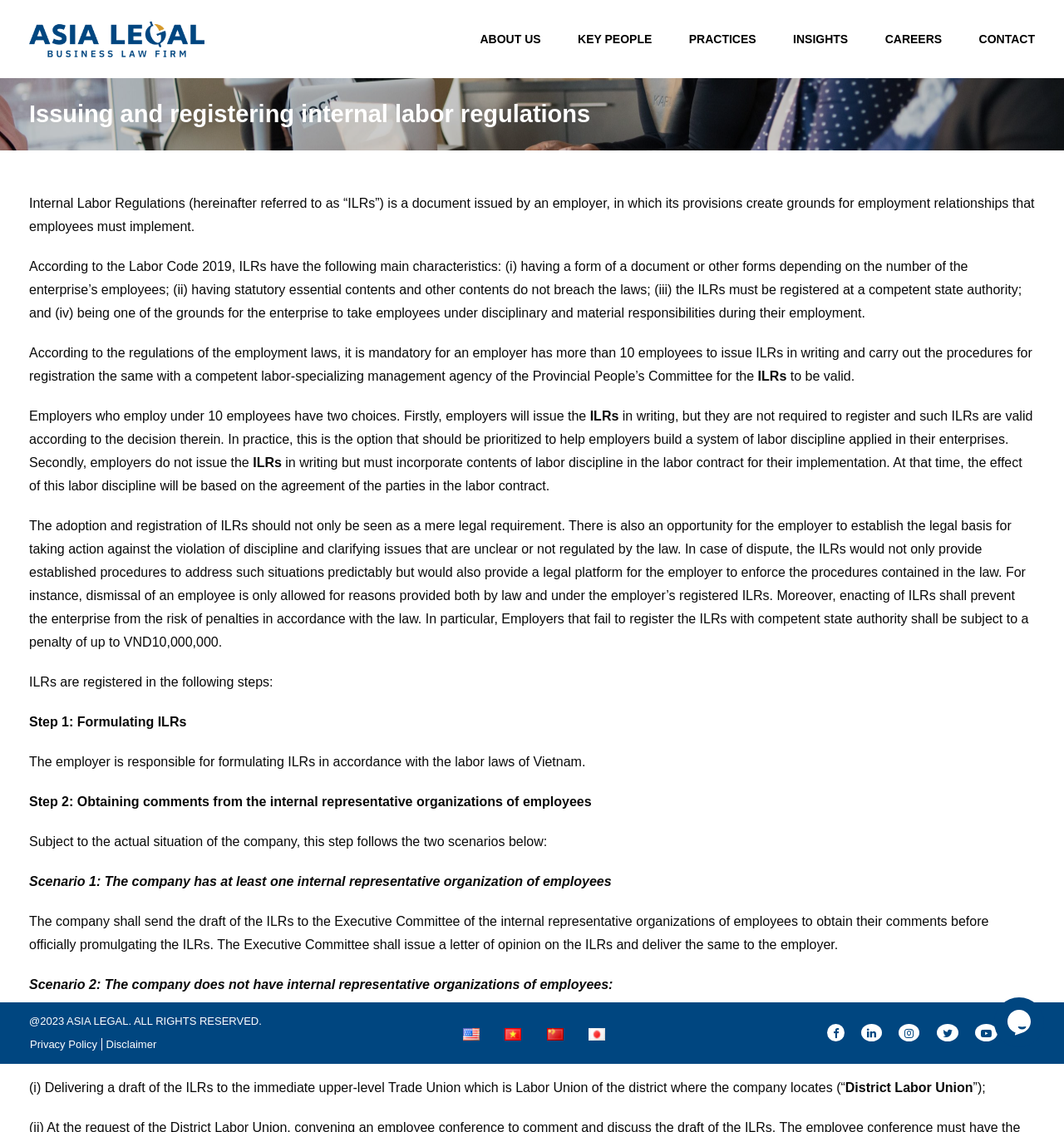Provide your answer in one word or a succinct phrase for the question: 
What is the first step in registering ILRs?

Formulating ILRs